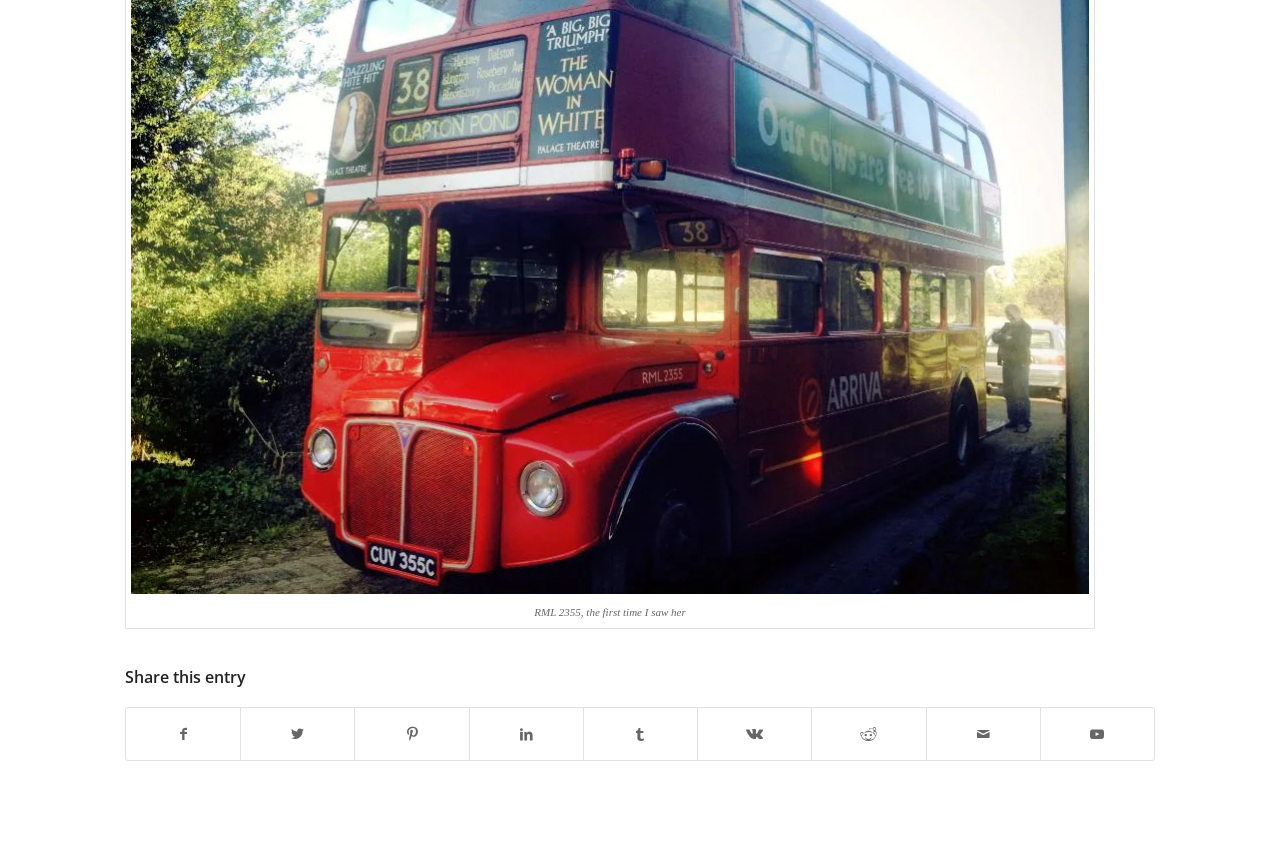Please answer the following question using a single word or phrase: How many social media platforms can you share this entry on?

8